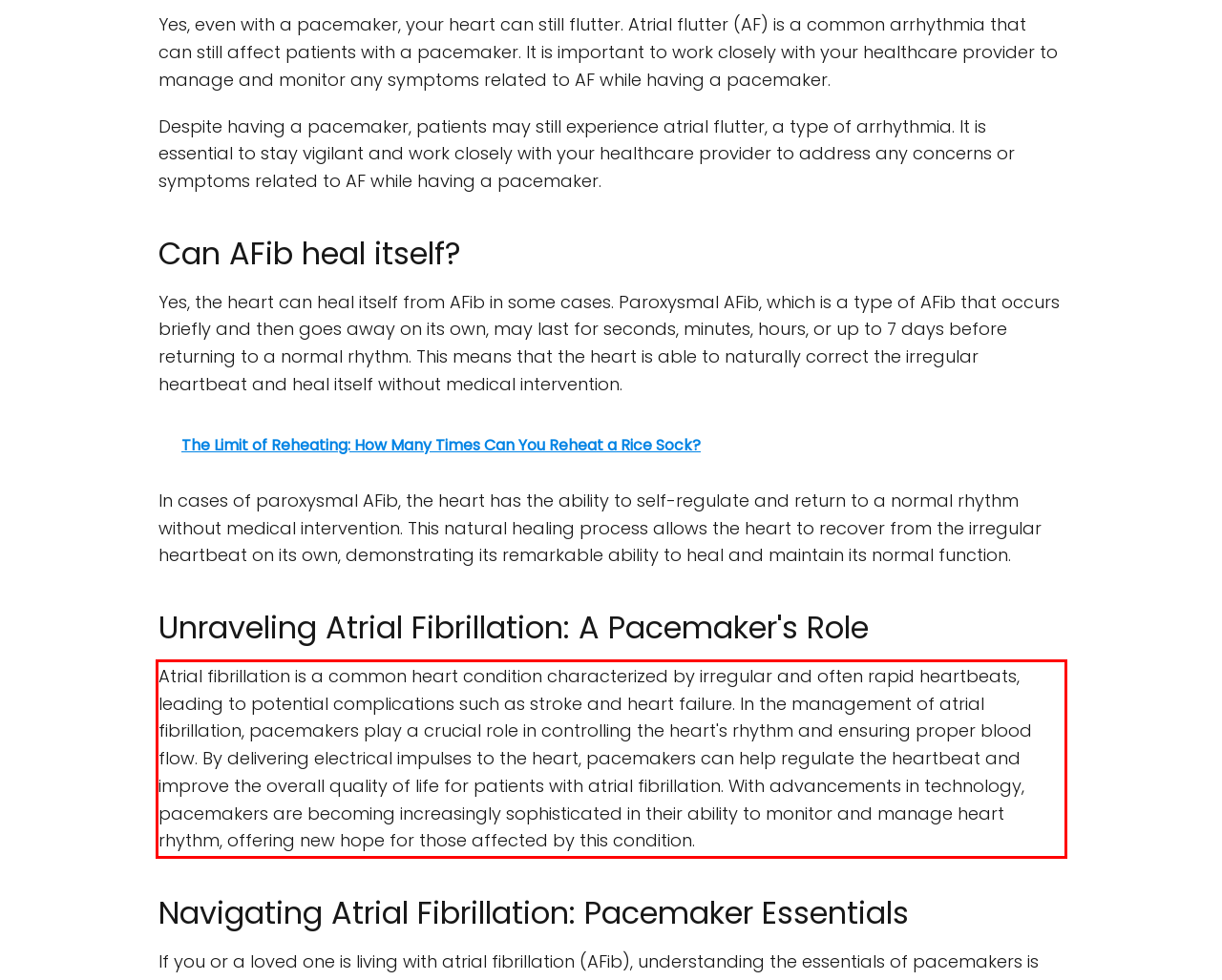Please take the screenshot of the webpage, find the red bounding box, and generate the text content that is within this red bounding box.

Atrial fibrillation is a common heart condition characterized by irregular and often rapid heartbeats, leading to potential complications such as stroke and heart failure. In the management of atrial fibrillation, pacemakers play a crucial role in controlling the heart's rhythm and ensuring proper blood flow. By delivering electrical impulses to the heart, pacemakers can help regulate the heartbeat and improve the overall quality of life for patients with atrial fibrillation. With advancements in technology, pacemakers are becoming increasingly sophisticated in their ability to monitor and manage heart rhythm, offering new hope for those affected by this condition.